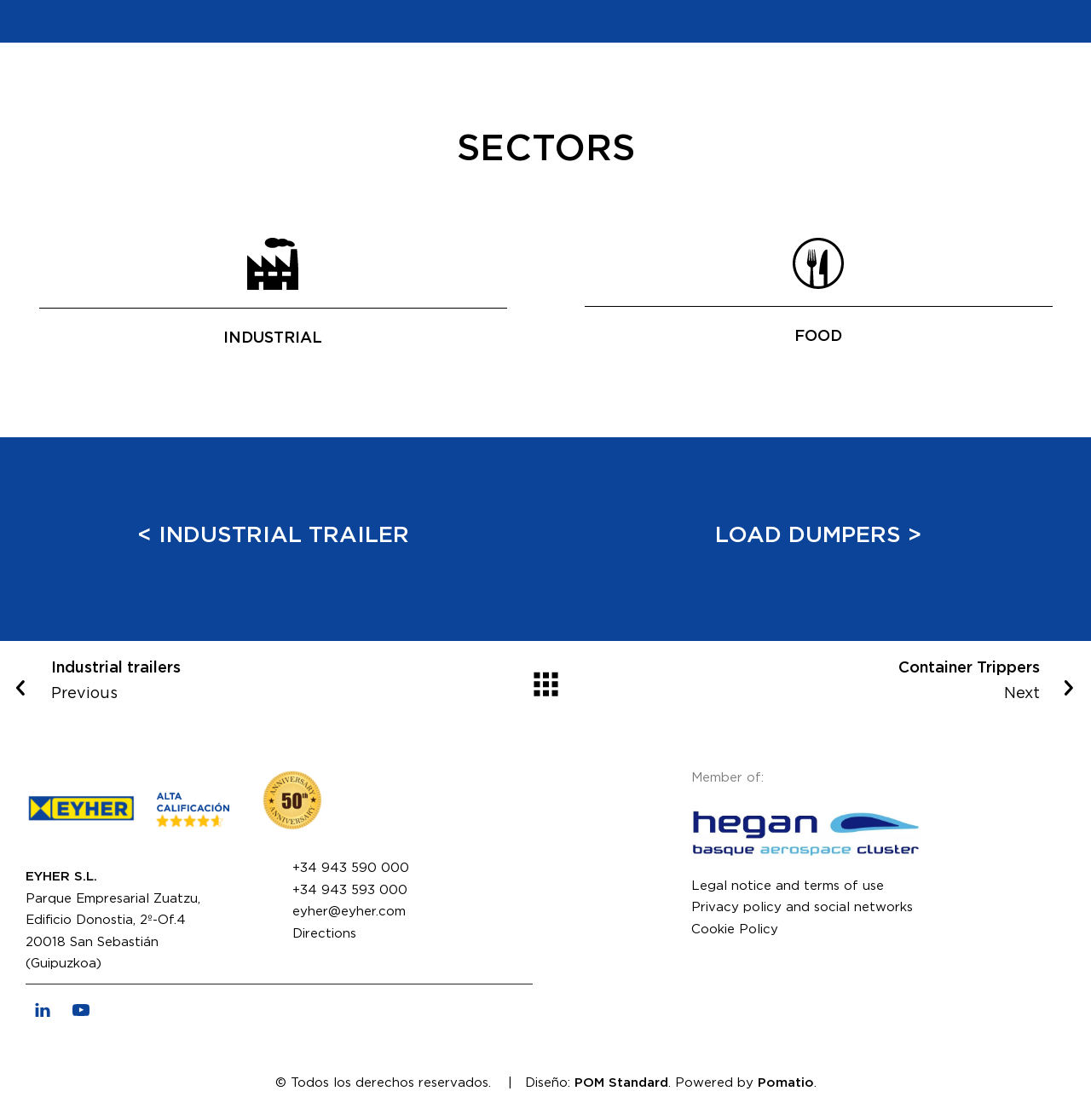Specify the bounding box coordinates (top-left x, top-left y, bottom-right x, bottom-right y) of the UI element in the screenshot that matches this description: FOOD

[0.728, 0.294, 0.772, 0.308]